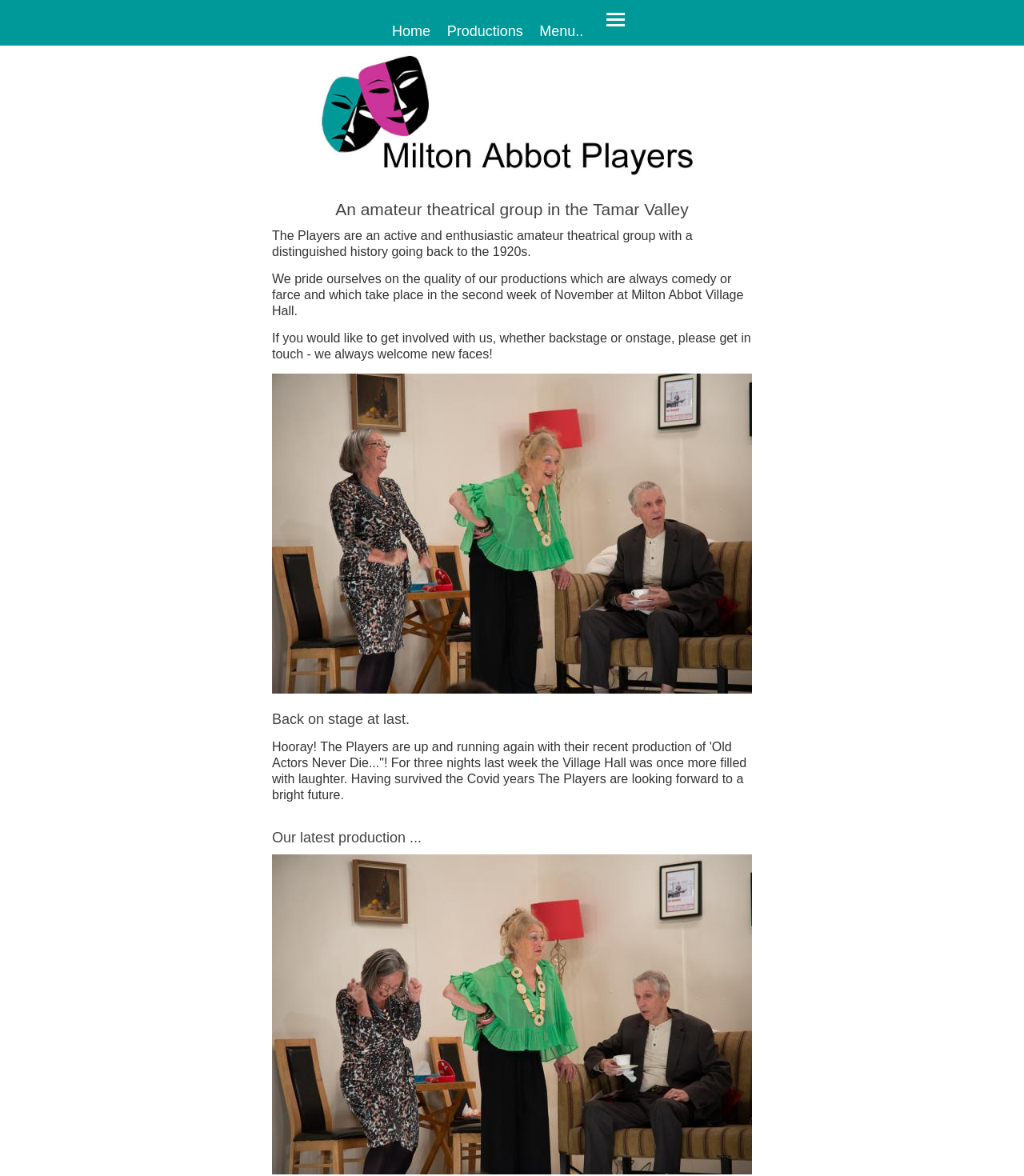Please give a succinct answer using a single word or phrase:
What type of group is Milton Abbot Players?

Amateur theatrical group